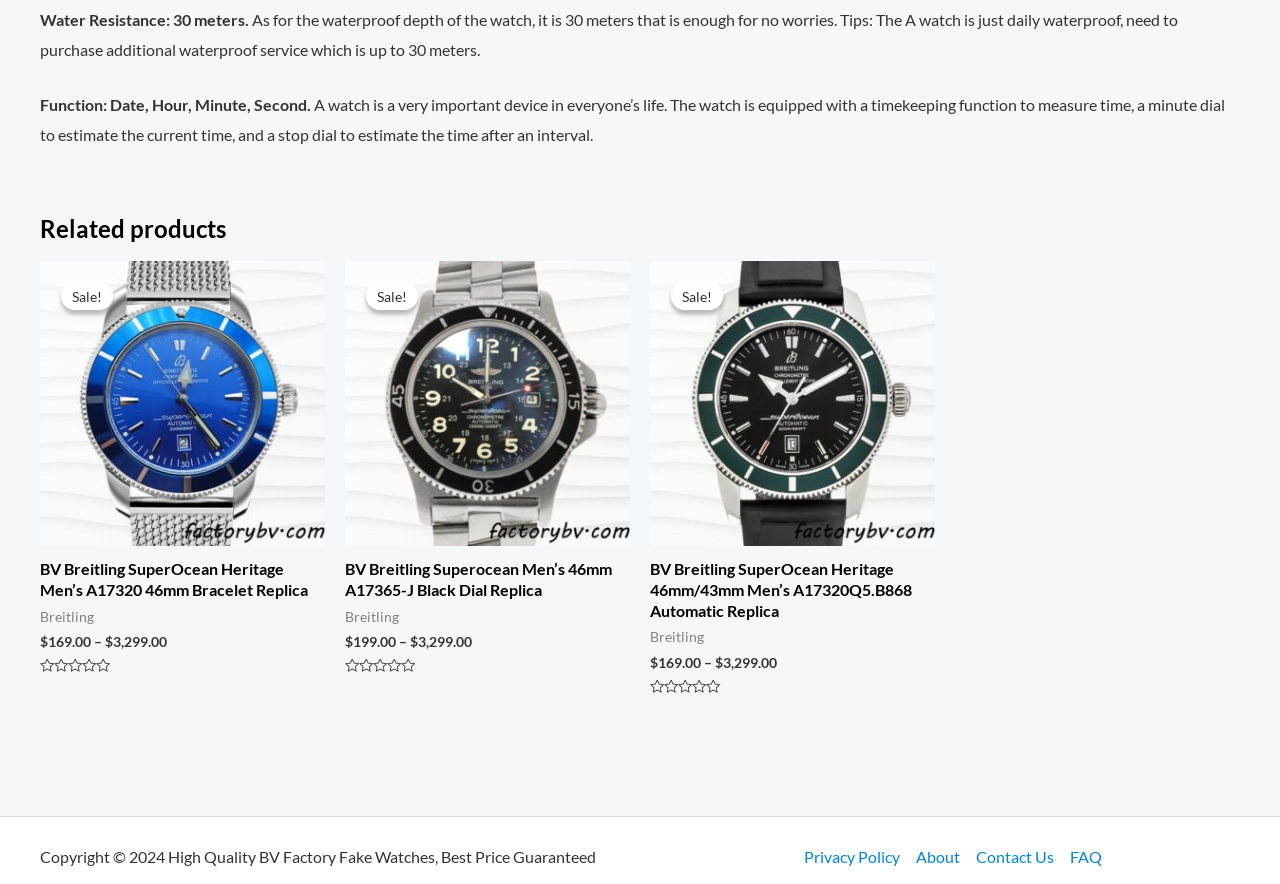What is the price range of the BV Breitling SuperOcean Heritage Men’s A17320 46mm Bracelet Replica?
Please answer the question with as much detail as possible using the screenshot.

The answer can be found in the StaticText elements with the texts '$169.00' and '$3,299.00' which are located next to the link 'BV Breitling SuperOcean Heritage Men’s A17320 46mm Bracelet Replica'. These elements provide the price range of the watch, which is from $169.00 to $3,299.00.